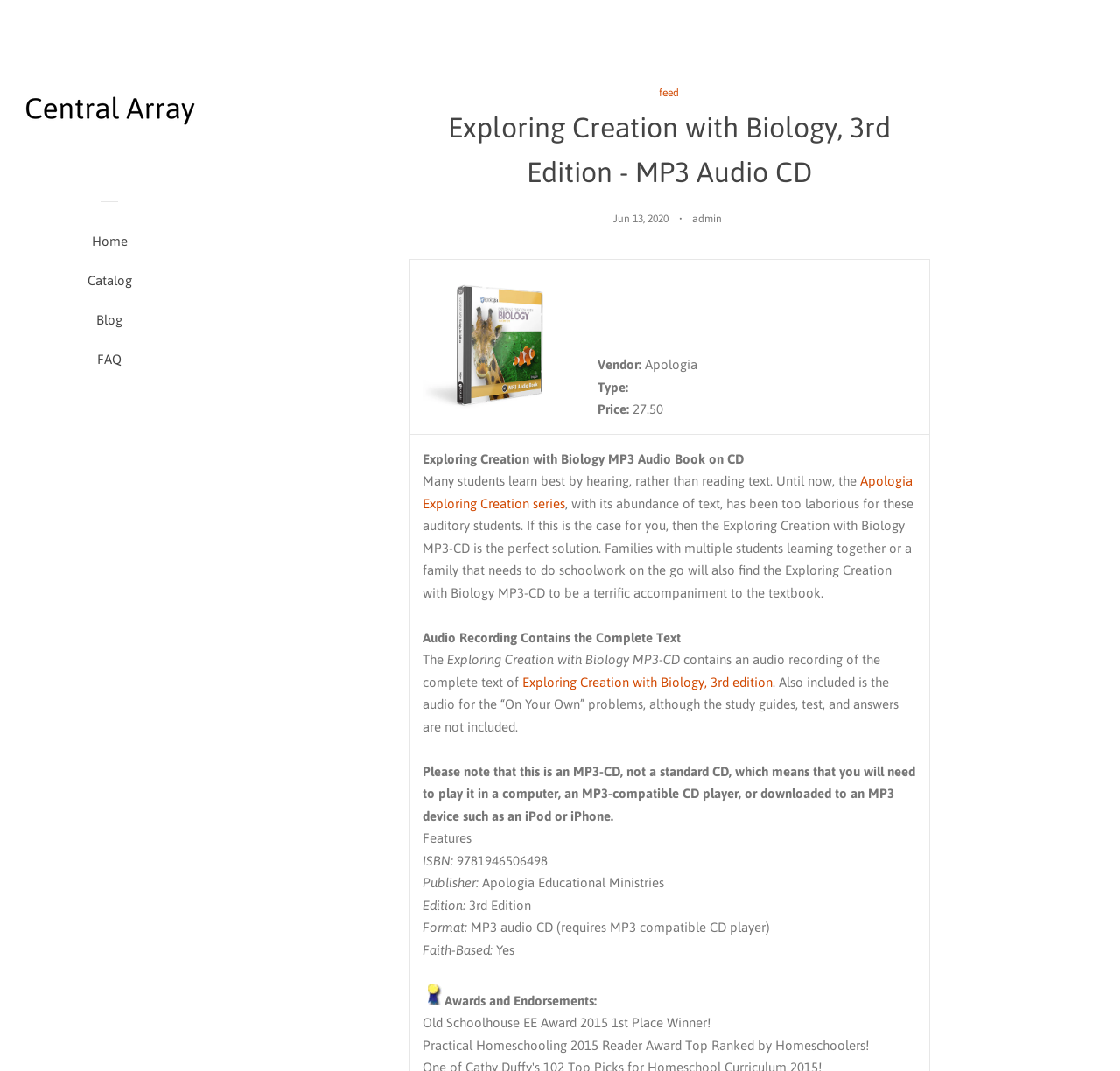What is the format of the product?
Please look at the screenshot and answer in one word or a short phrase.

MP3 audio CD